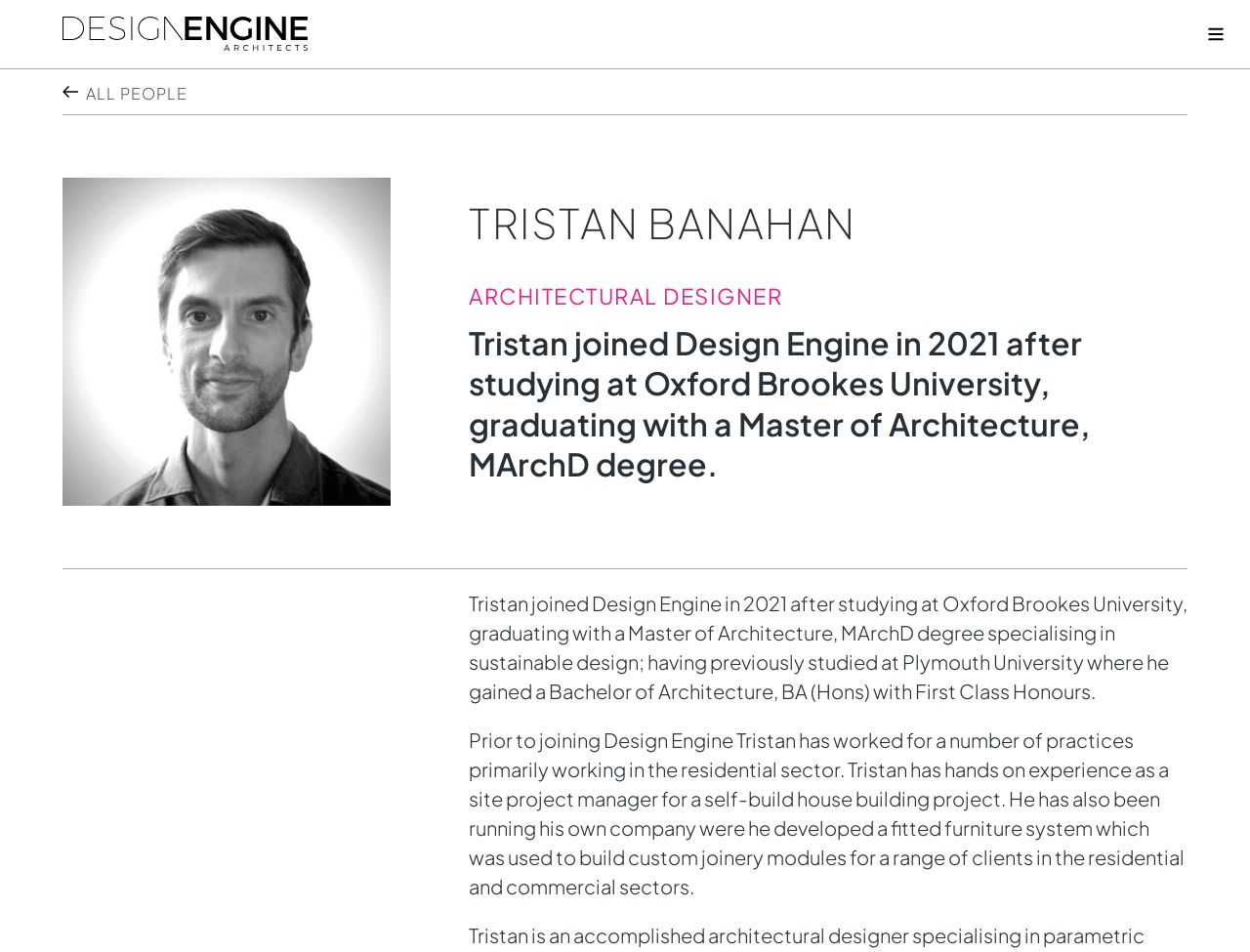Given the element description Menu, predict the bounding box coordinates for the UI element in the webpage screenshot. The format should be (top-left x, top-left y, bottom-right x, bottom-right y), and the values should be between 0 and 1.

[0.945, 0.0, 1.0, 0.072]